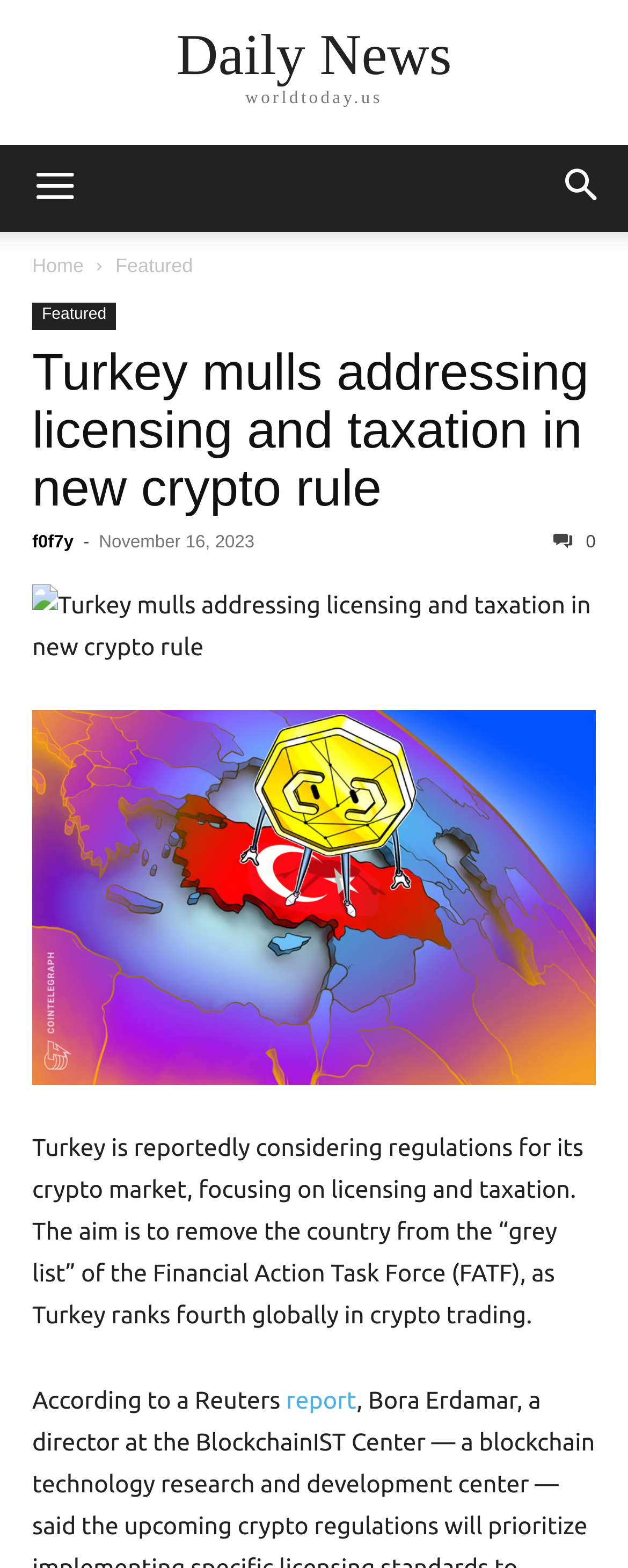Please find the bounding box coordinates of the section that needs to be clicked to achieve this instruction: "go to Daily News".

[0.281, 0.016, 0.719, 0.053]